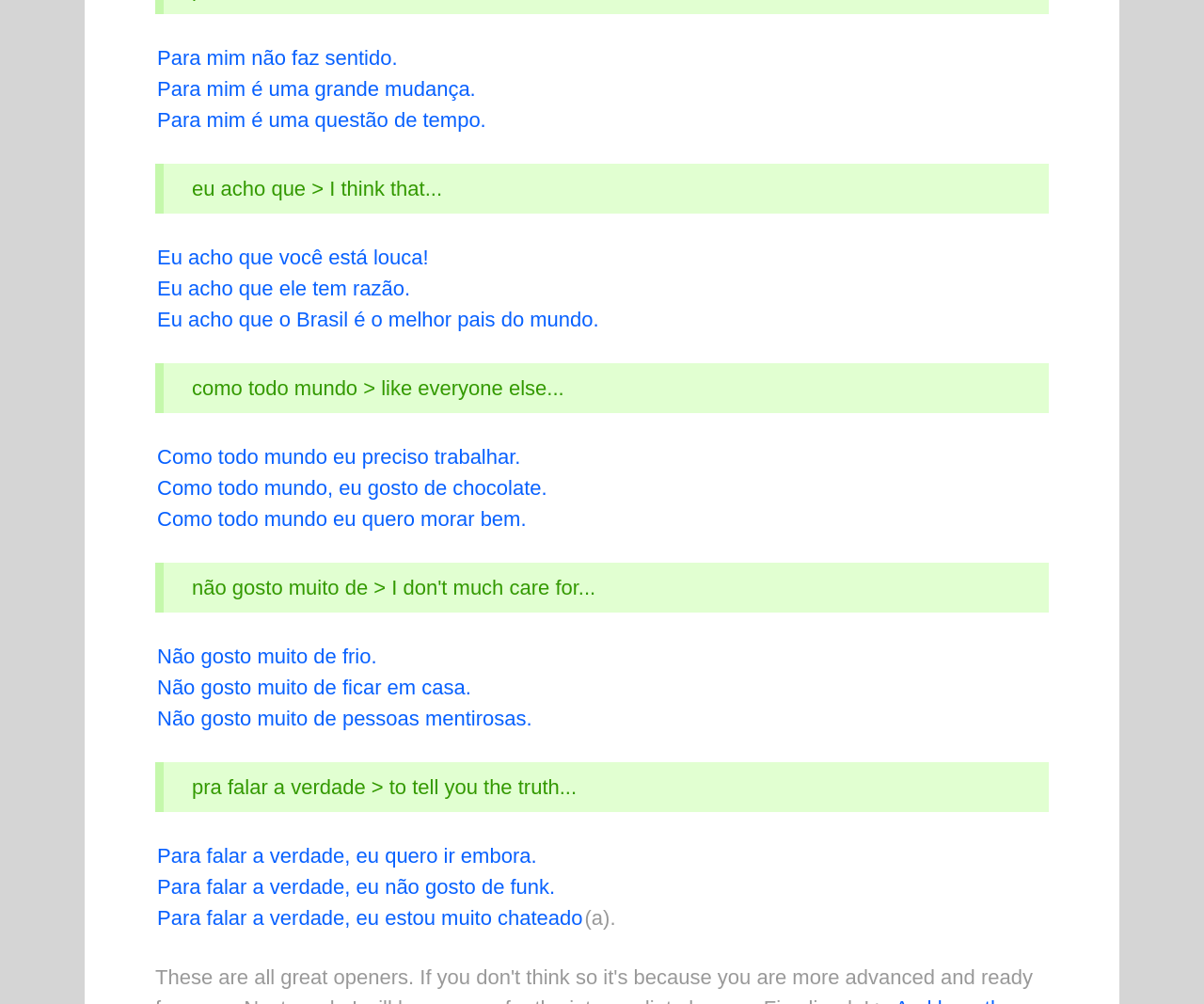How many links are on the webpage?
Please use the visual content to give a single word or phrase answer.

19